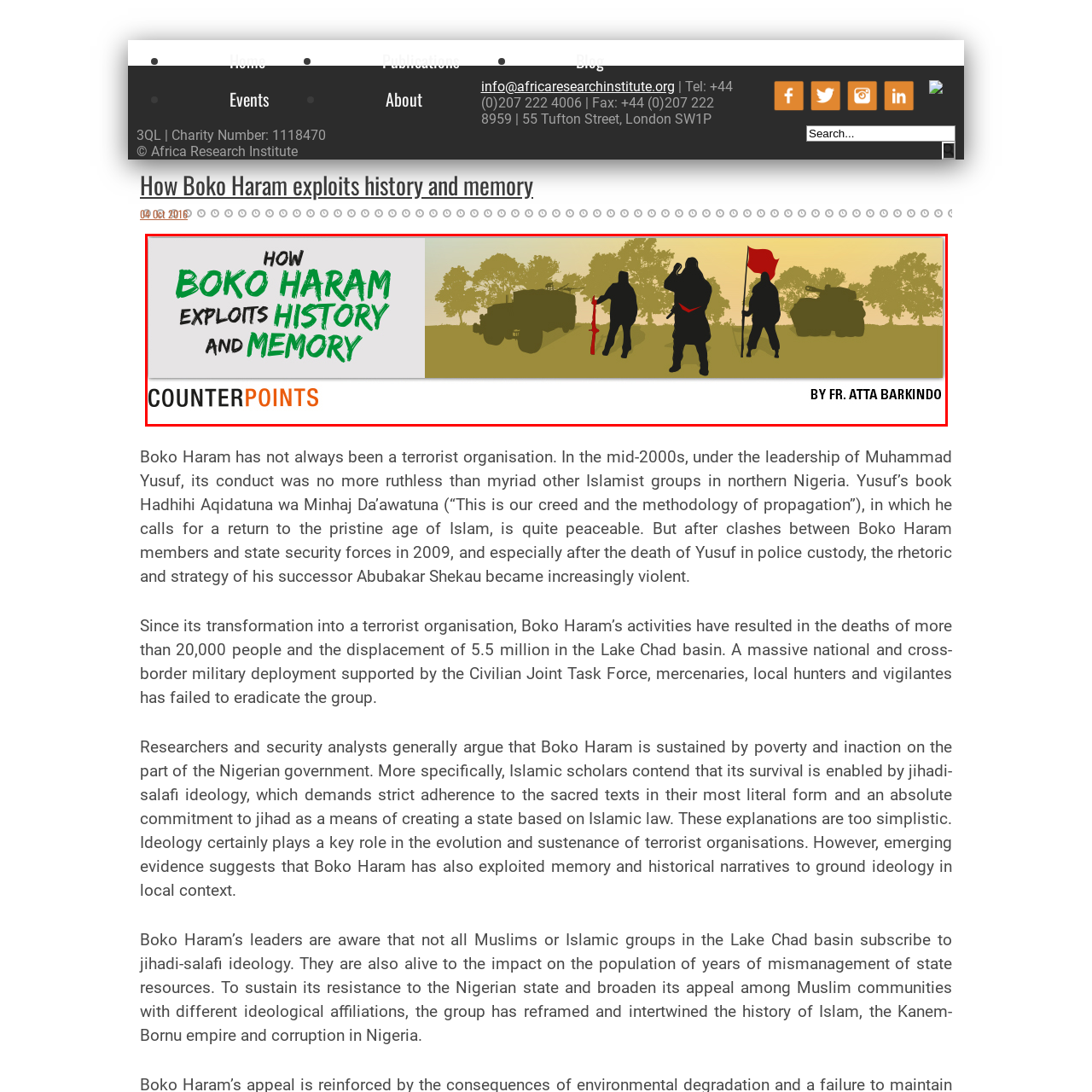Offer a meticulous description of everything depicted in the red-enclosed portion of the image.

The image features a stylized graphic header titled "HOW BOKO HARAM EXPLOITS HISTORY AND MEMORY," authored by Fr. Atta Barkindo. The text is presented in bold, dynamic typography, with "BOKO HARAM" prominently displayed in green, emphasizing its significance. Accompanying the title is an illustration depicting silhouetted figures—likely representing militant activity—set against a backdrop of trees and a muted landscape. The images convey a sense of urgency and conflict, reflecting the topic's serious nature. The bottom of the header notes "COUNTERPOINTS," suggesting a critical exploration of the issues at hand, further engaging the reader's interest in this complex subject matter.